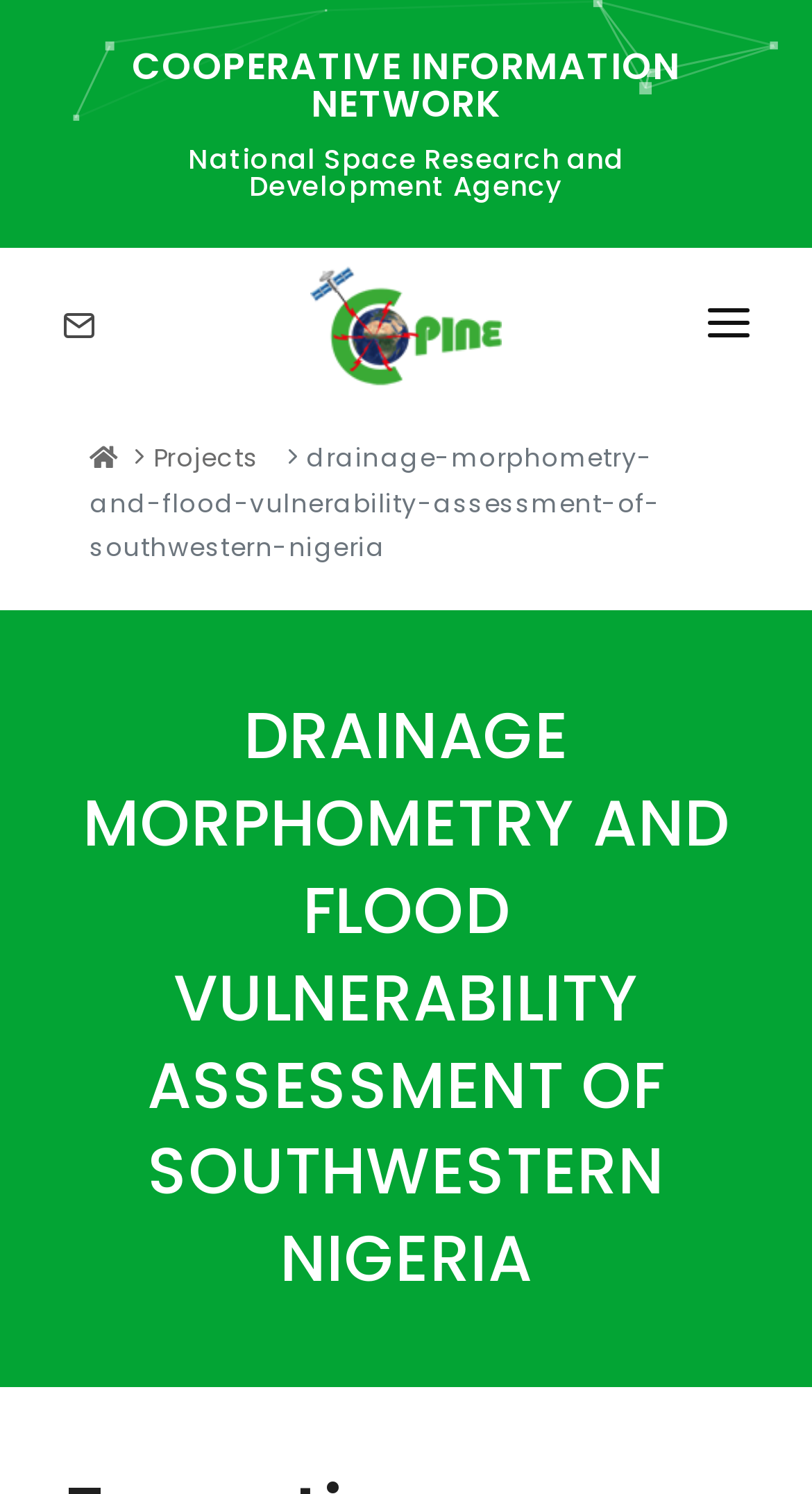Using the element description: "Blog", determine the bounding box coordinates. The coordinates should be in the format [left, top, right, bottom], with values between 0 and 1.

[0.077, 0.504, 0.923, 0.566]